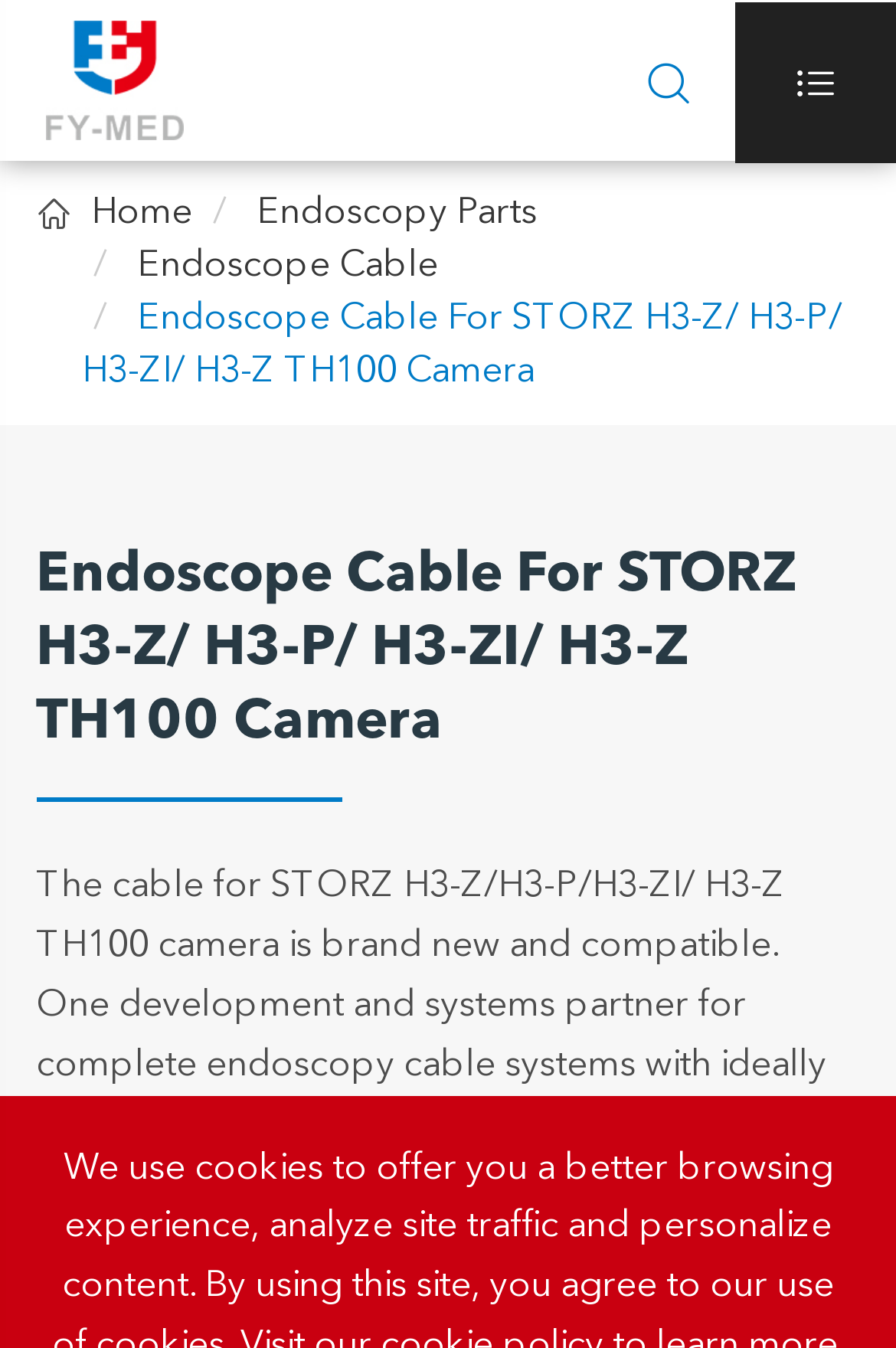What is the main product offered on this webpage?
Refer to the image and give a detailed answer to the question.

I determined the main product by looking at the content of the webpage, which focuses on endoscope cables, particularly for STORZ H3-Z/ H3-P/ H3-ZI/ H3-Z TH100 Camera.